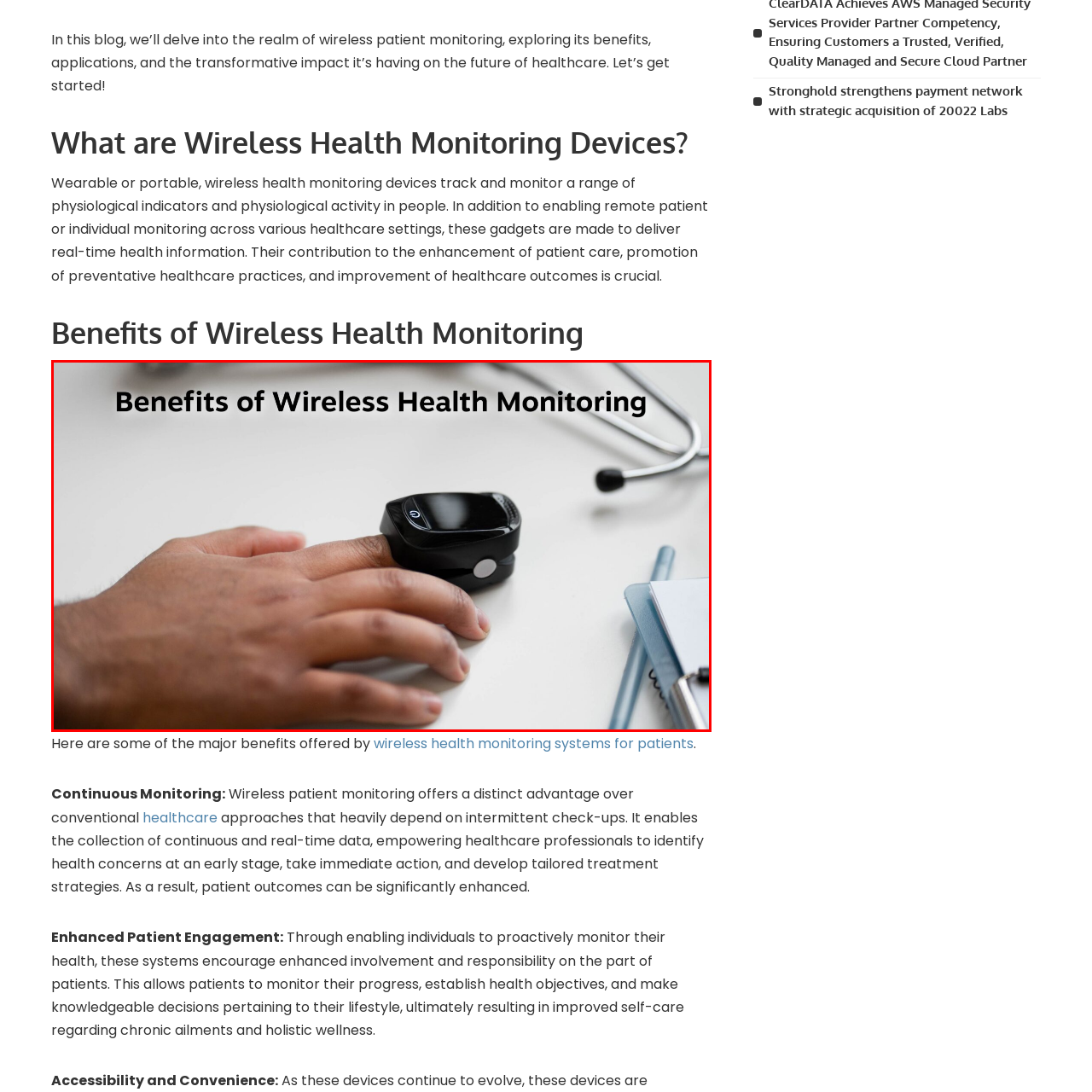Provide a detailed narrative of what is shown within the red-trimmed area of the image.

The image showcases the key benefits of wireless health monitoring, featuring a hand resting on a pulse oximeter, a common device used for tracking vital signs remotely. This technology plays a crucial role in continuous patient monitoring, allowing healthcare professionals to receive real-time health data and provide timely interventions. The visual emphasizes the emerging landscape of healthcare where wearable devices enhance patient engagement, facilitate proactive health management, and improve overall treatment outcomes. The simplicity and effectiveness of this monitoring method highlight the shift towards more accessible and convenient healthcare solutions.